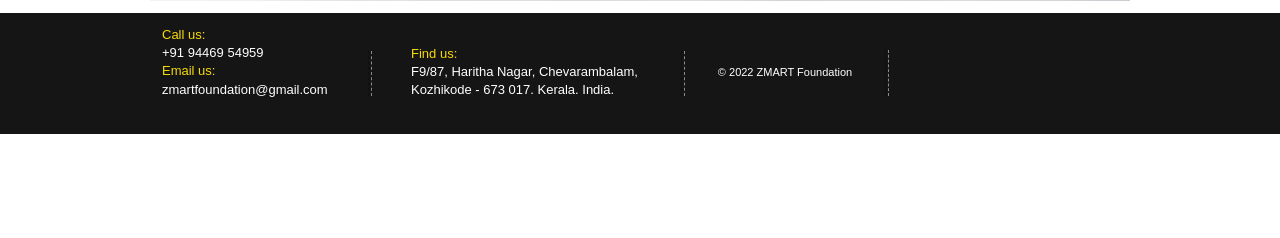Reply to the question with a brief word or phrase: Where is the foundation located?

Kozhikode, Kerala, India